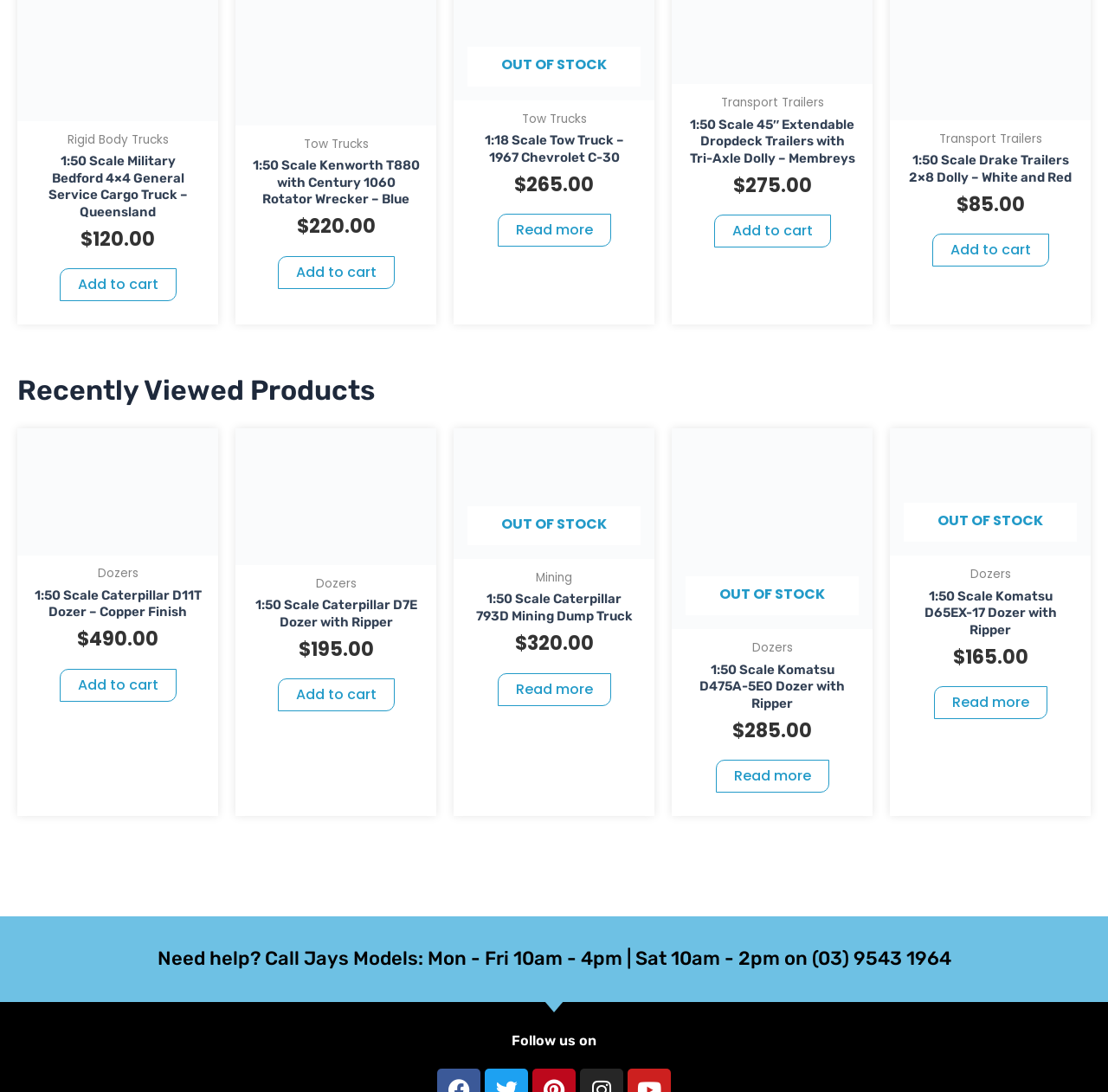Respond to the question below with a single word or phrase:
What type of trucks are listed on this webpage?

Rigid Body Trucks, Tow Trucks, Transport Trailers